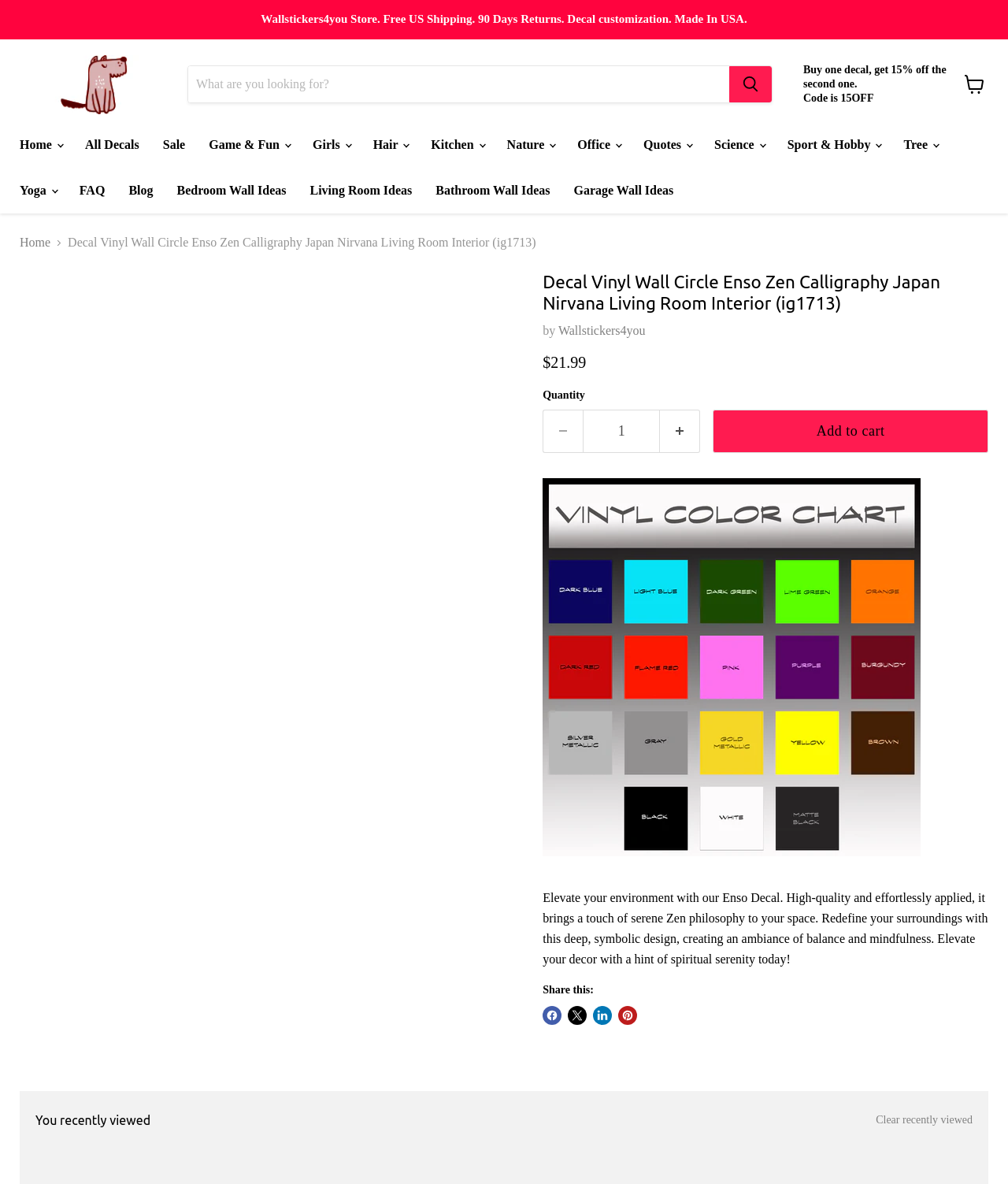Please determine the bounding box coordinates for the element that should be clicked to follow these instructions: "Click on the 'medical device' link".

None